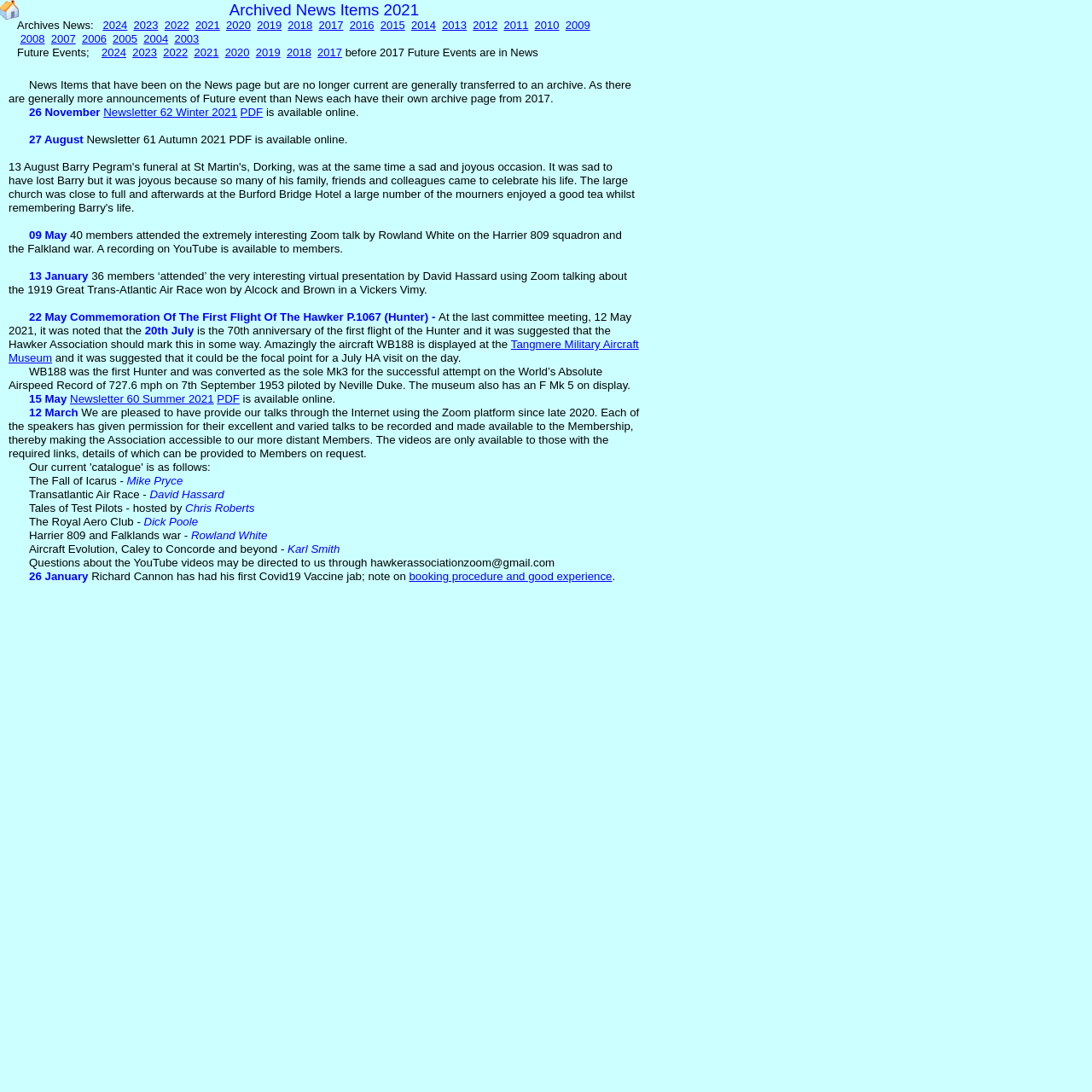What is the purpose of the Hawker Association?
Kindly give a detailed and elaborate answer to the question.

Based on the meta description, the Hawker Association aims to keep alive the spirit and memories of the Hawker Companies for employees of Hawker Aircraft Companies and its descendants.